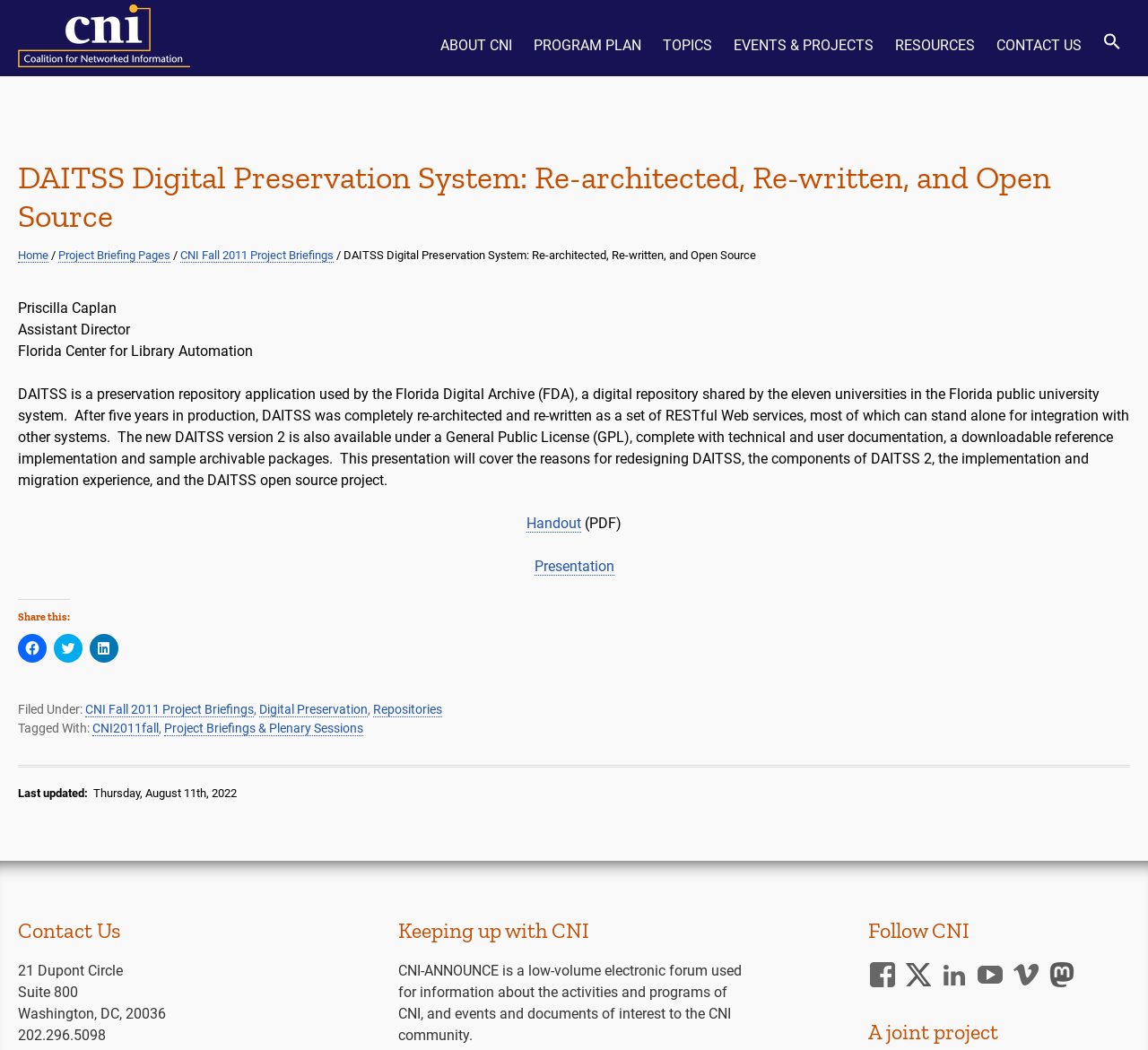Please specify the bounding box coordinates of the element that should be clicked to execute the given instruction: 'Click the link to read more about animal abuse'. Ensure the coordinates are four float numbers between 0 and 1, expressed as [left, top, right, bottom].

None